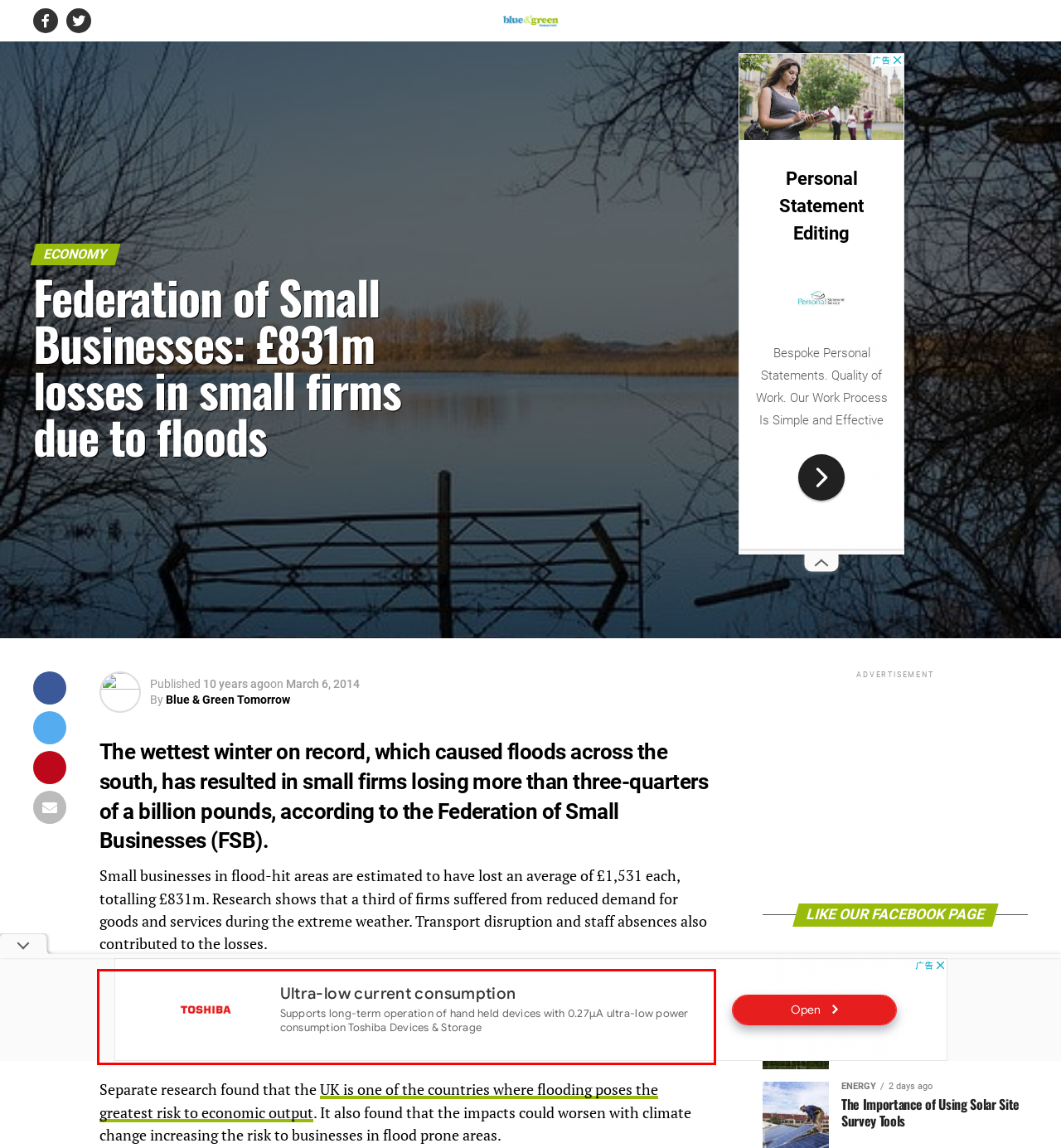You are presented with a webpage screenshot featuring a red bounding box. Perform OCR on the text inside the red bounding box and extract the content.

John Allan, national chairman of the FSB, commented, “In the past few weeks we have heard countless stories from our members who were left devastated by some of the worst flooding on record. Not only have they had to cope with a lack of demand for their services, many have had to close.”